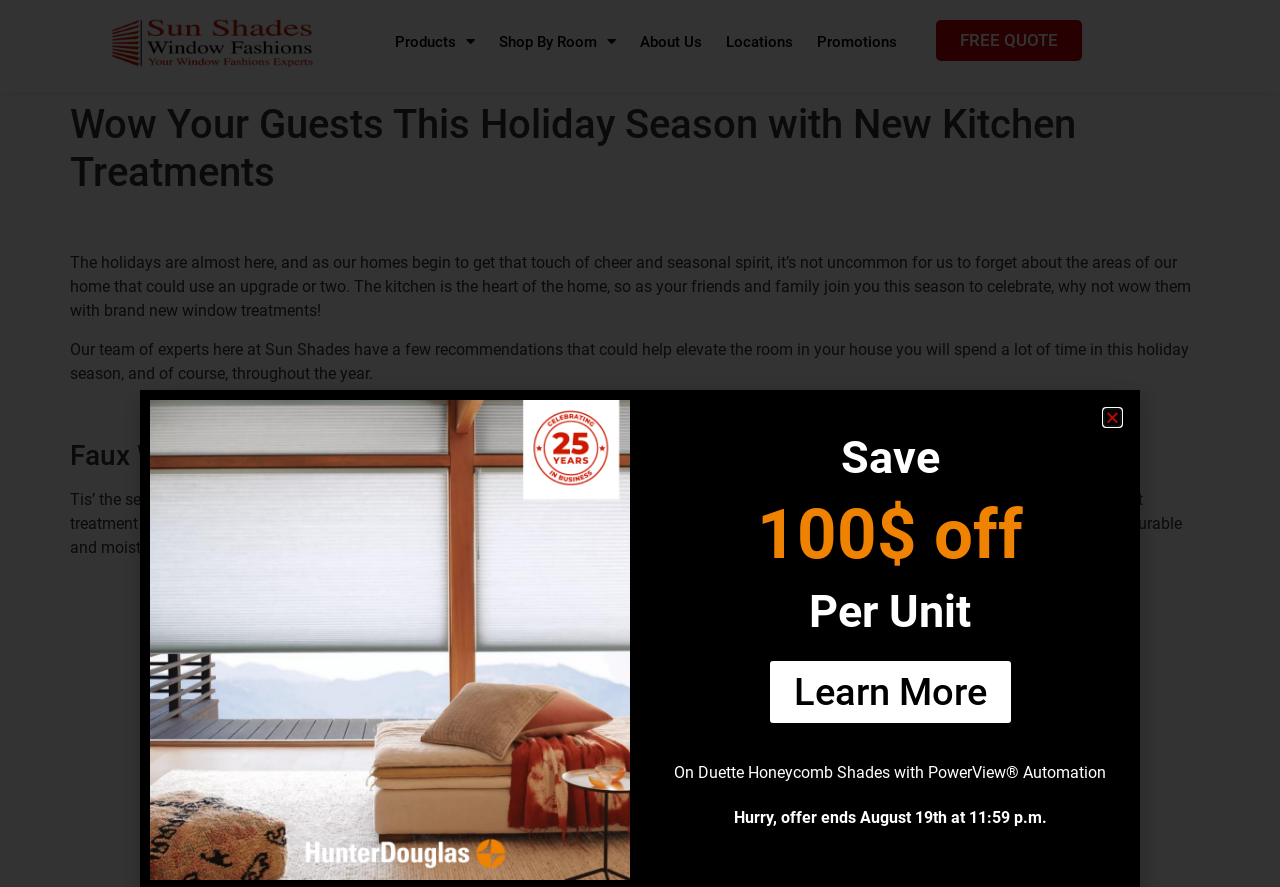Specify the bounding box coordinates of the region I need to click to perform the following instruction: "Get a free quote". The coordinates must be four float numbers in the range of 0 to 1, i.e., [left, top, right, bottom].

[0.732, 0.023, 0.846, 0.069]